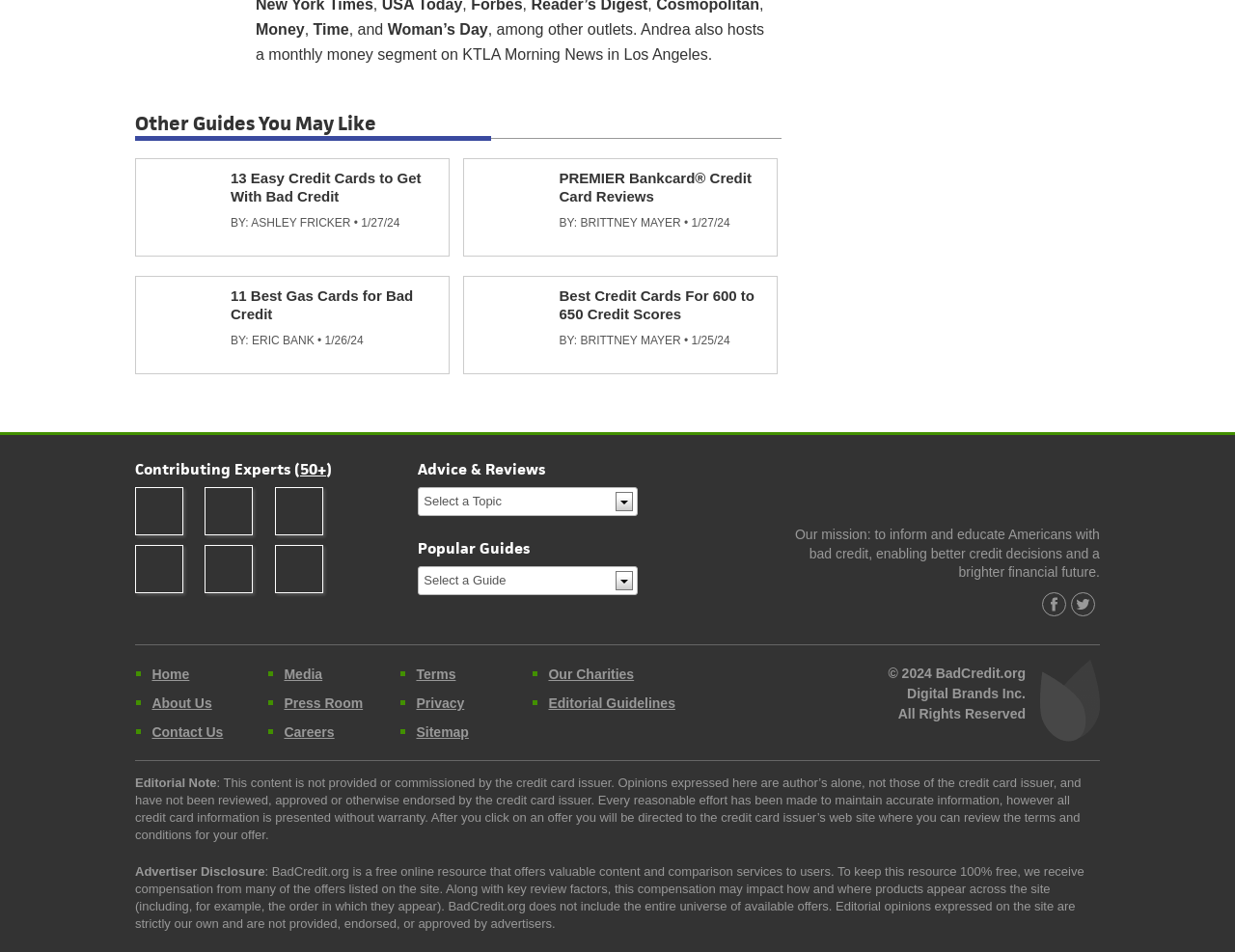Show the bounding box coordinates for the element that needs to be clicked to execute the following instruction: "Read the article by Andrea Woroch". Provide the coordinates in the form of four float numbers between 0 and 1, i.e., [left, top, right, bottom].

[0.109, 0.532, 0.166, 0.549]